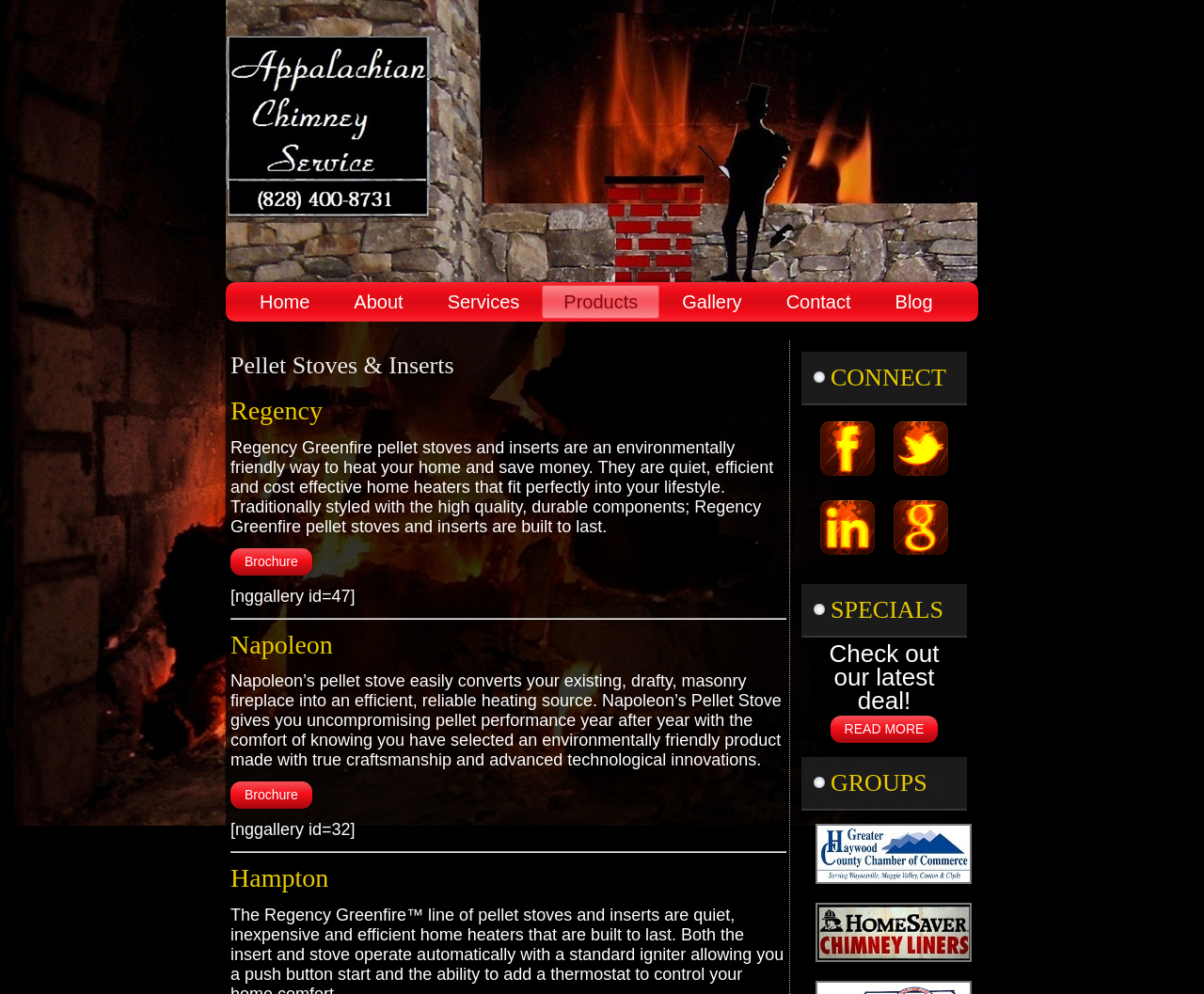What is the special offer mentioned on the webpage?
Refer to the image and offer an in-depth and detailed answer to the question.

I can see a section on the webpage with a heading 'SPECIALS' and a link 'READ MORE' that suggests there is a special offer or deal available. The text 'Check out our latest deal!' further confirms this.